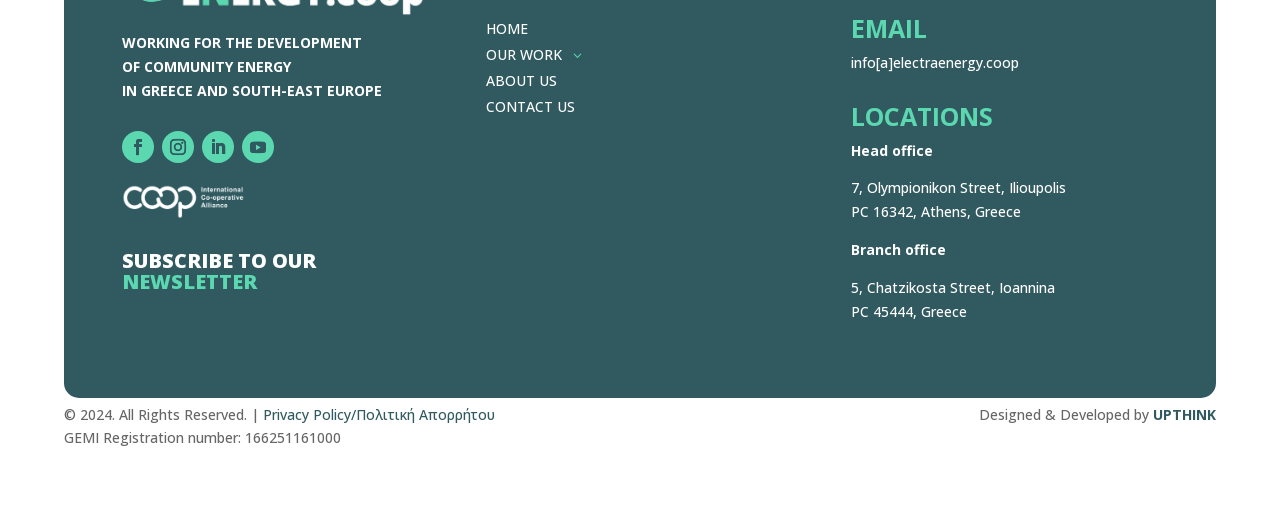Determine the bounding box coordinates of the clickable region to follow the instruction: "View the publication metrics".

None